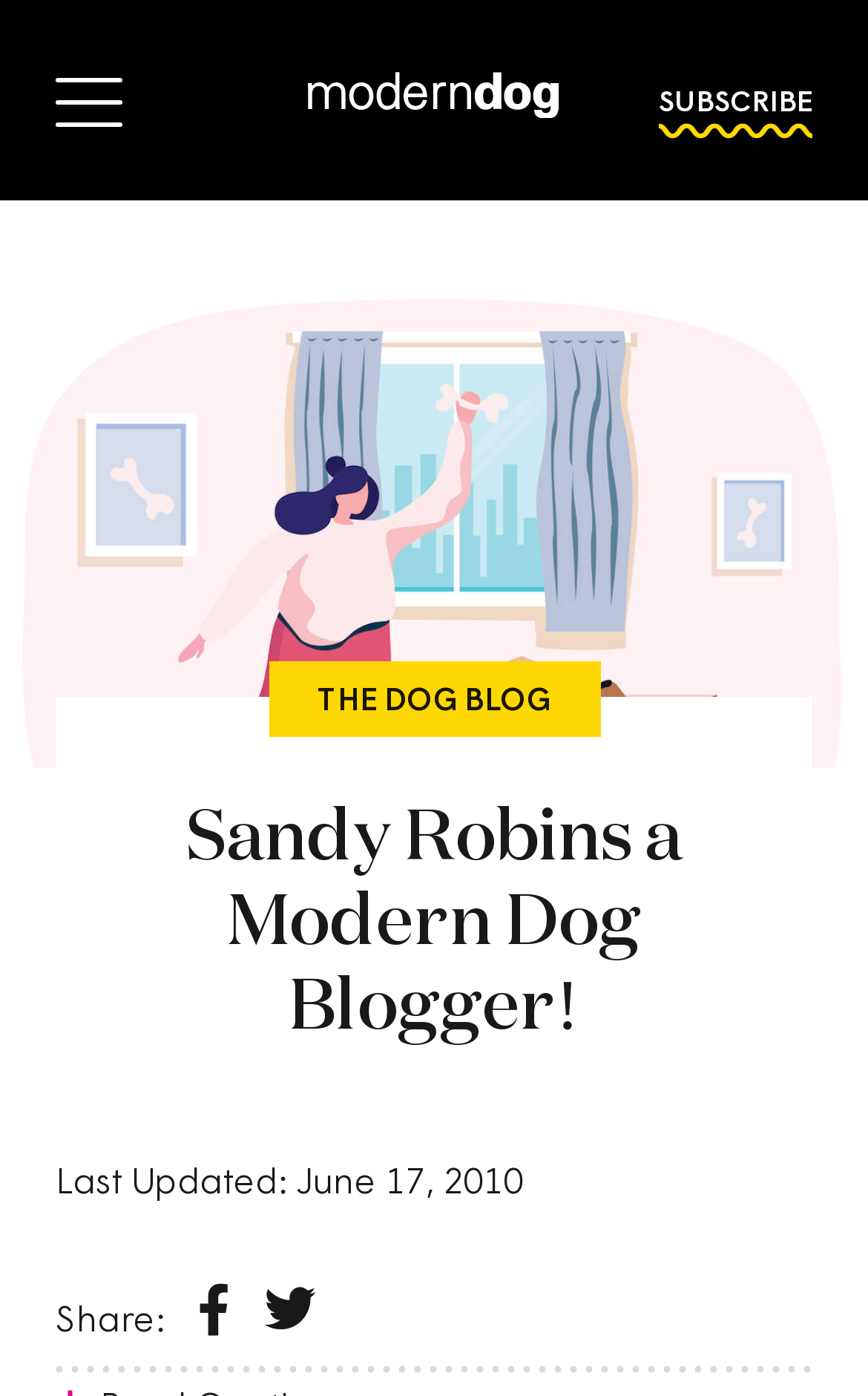Using the information in the image, give a detailed answer to the following question: What is the function of the 'Share:' element?

The function of the 'Share:' element can be inferred from its location and text content, which is located at the bottom of the webpage, indicating that it is likely used to share the blog post on social media or other platforms.